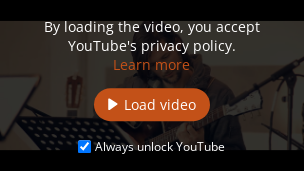What is emphasized by the blurred background?
We need a detailed and meticulous answer to the question.

The blurred background in the image emphasizes the musician's focus, drawing the viewer's attention to the performer and their performance, rather than the surroundings.